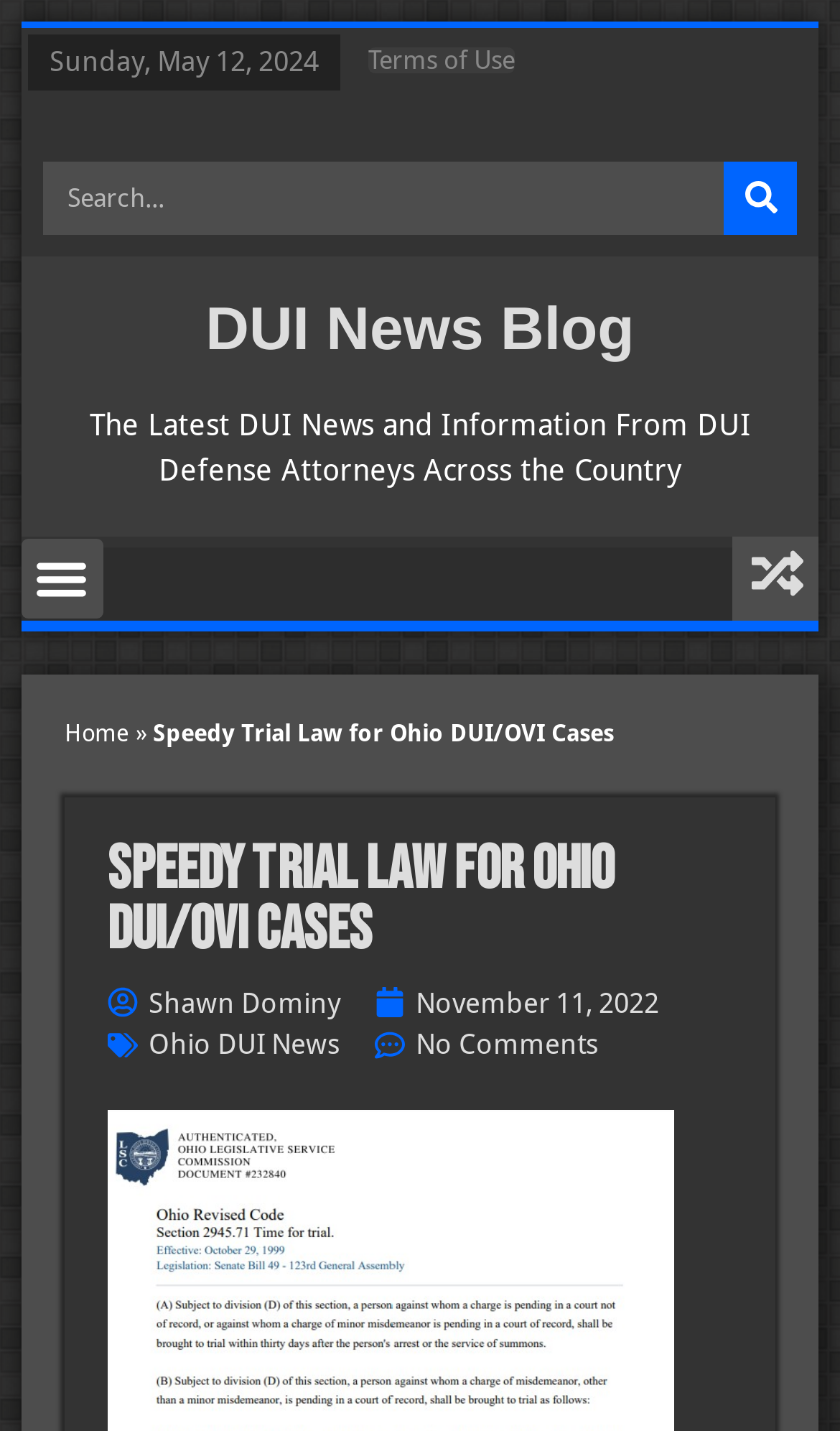Detail the various sections and features present on the webpage.

The webpage appears to be a blog post about "Speedy Trial Law for Ohio DUI/OVI Cases" on the "DUI News Blog" website. At the top left, there is a date "Sunday, May 12, 2024" and a "Terms of Use" link next to it. Below these elements, there is a search bar with a search button on the right side, accompanied by a small magnifying glass icon.

The main content area is divided into two sections. On the left, there is a navigation menu with a "Menu Toggle" button at the top, followed by a "Home" link and a breadcrumb trail leading to the current article. On the right, there is a heading "DUI News Blog" with a tagline "The Latest DUI News and Information From DUI Defense Attorneys Across the Country" below it.

The main article has a heading "Speedy Trial Law for Ohio DUI/OVI Cases" with the author's name "Shawn Dominy" and the publication date "November 11, 2022" below it. The article's content is not explicitly described in the accessibility tree, but it likely discusses the topic of speedy trial laws in Ohio DUI cases. At the bottom of the article, there are links to "Ohio DUI News" and "No Comments".